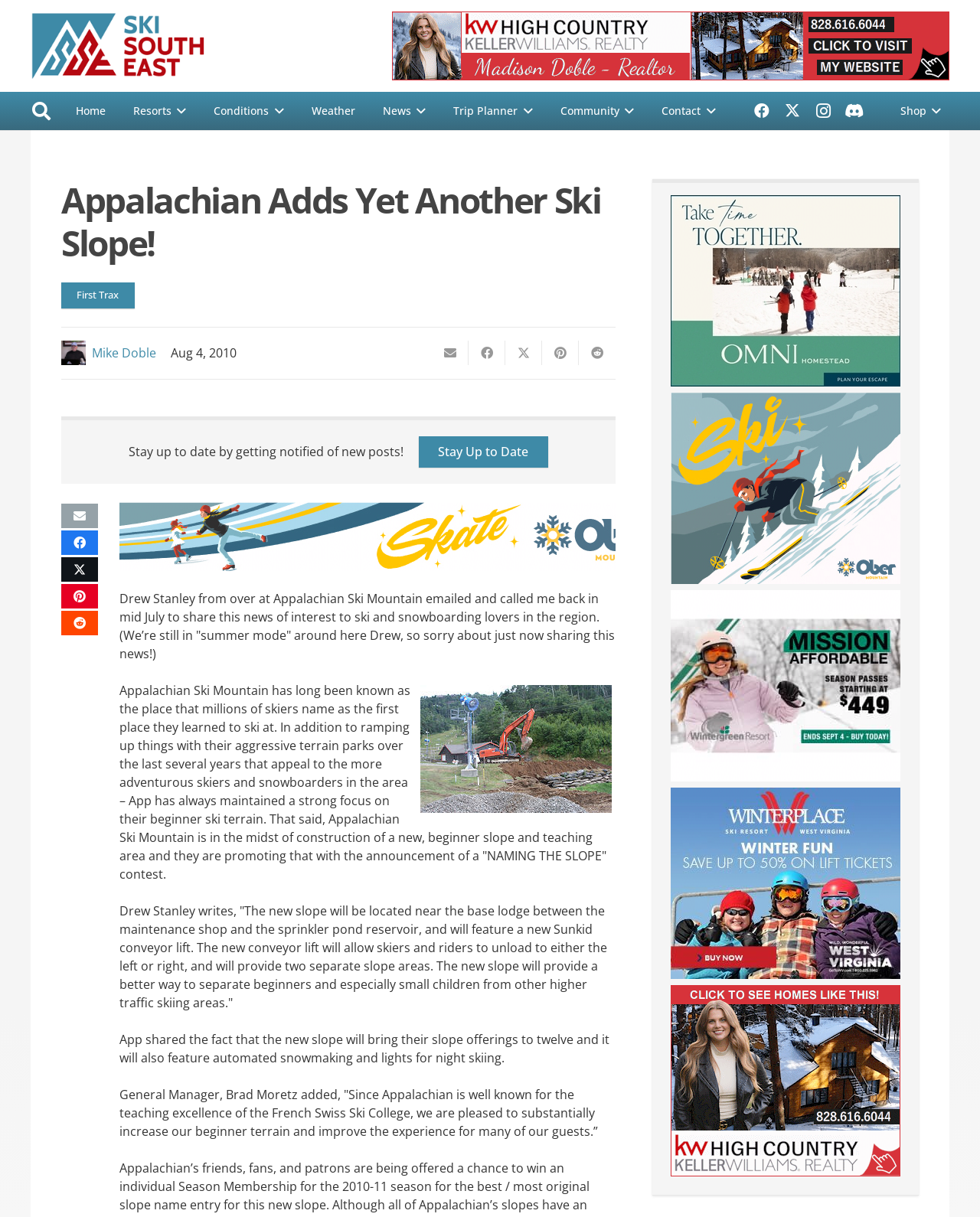What is the name of the college mentioned in the article?
Please give a detailed and thorough answer to the question, covering all relevant points.

The article mentions that Appalachian Ski Mountain is well known for the teaching excellence of the French Swiss Ski College, which is a college that provides ski lessons and training.